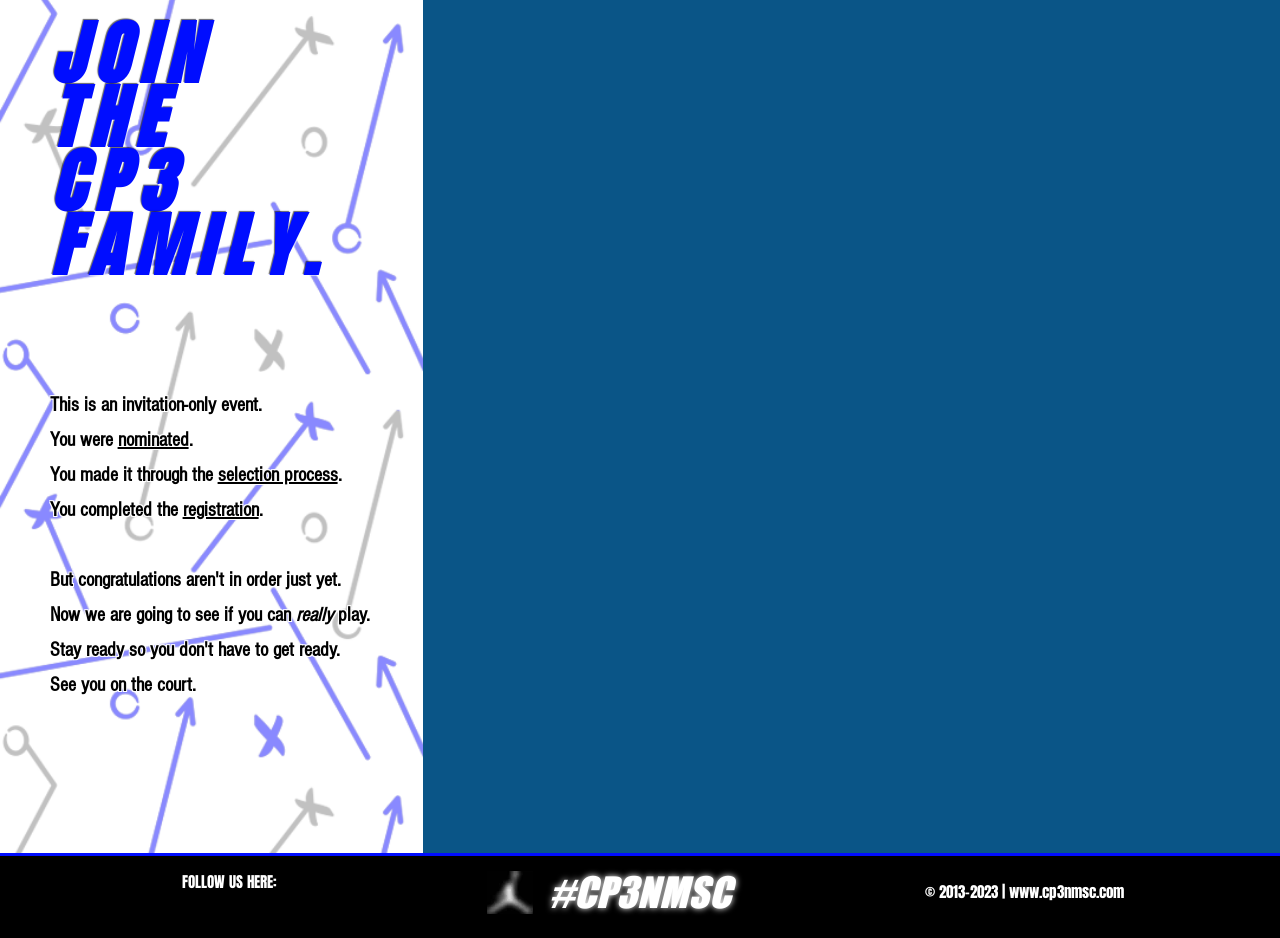Determine the bounding box coordinates for the area you should click to complete the following instruction: "Follow on Facebook".

[0.134, 0.954, 0.147, 0.971]